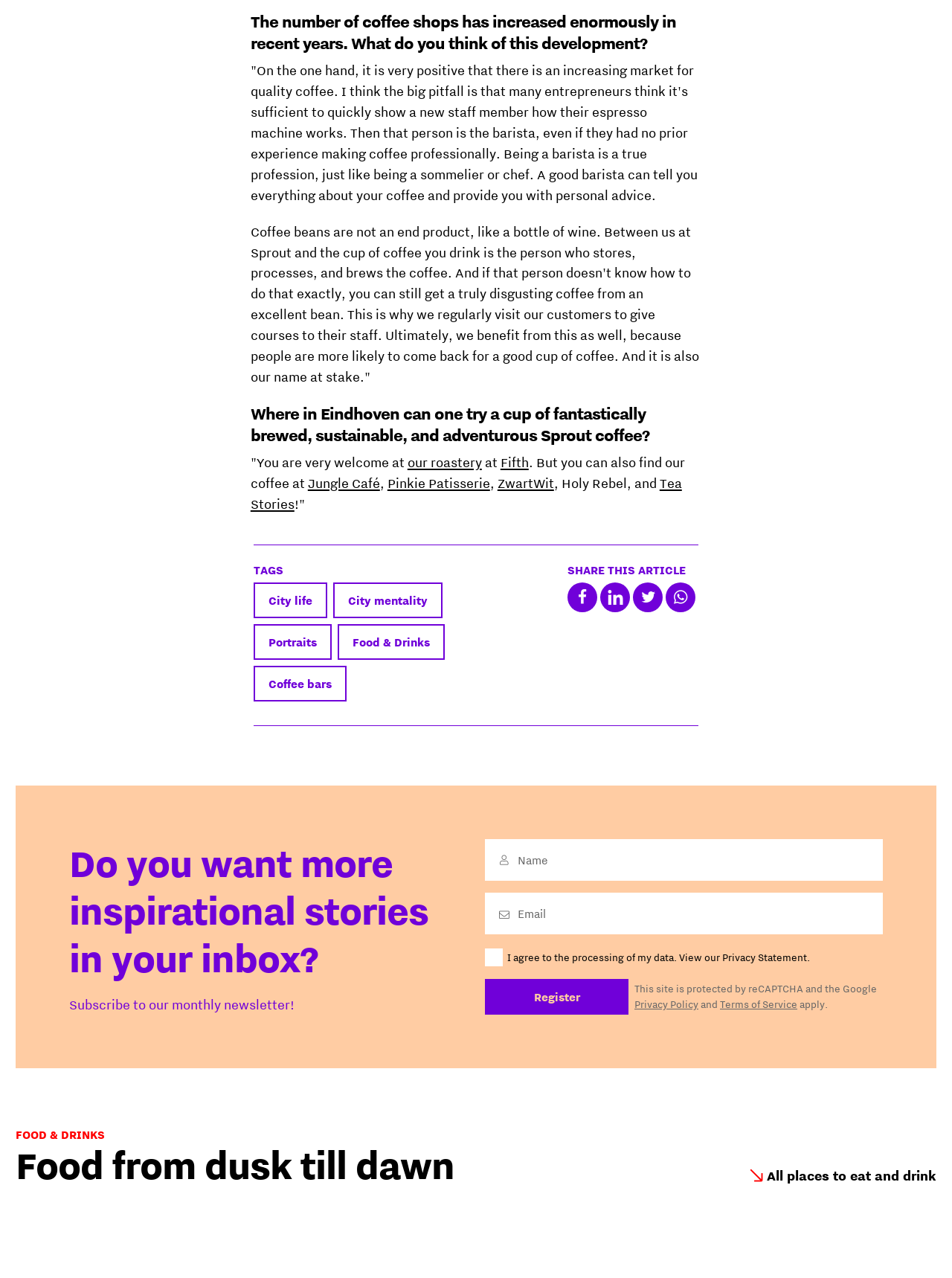What is the purpose of the checkbox 'I agree to the processing of my data. View our Privacy Statement.'?
Please answer the question with a detailed response using the information from the screenshot.

The checkbox is likely used to obtain the user's consent to process their personal data, as indicated by the text 'I agree to the processing of my data. View our Privacy Statement.' This is a common practice to comply with data protection regulations.